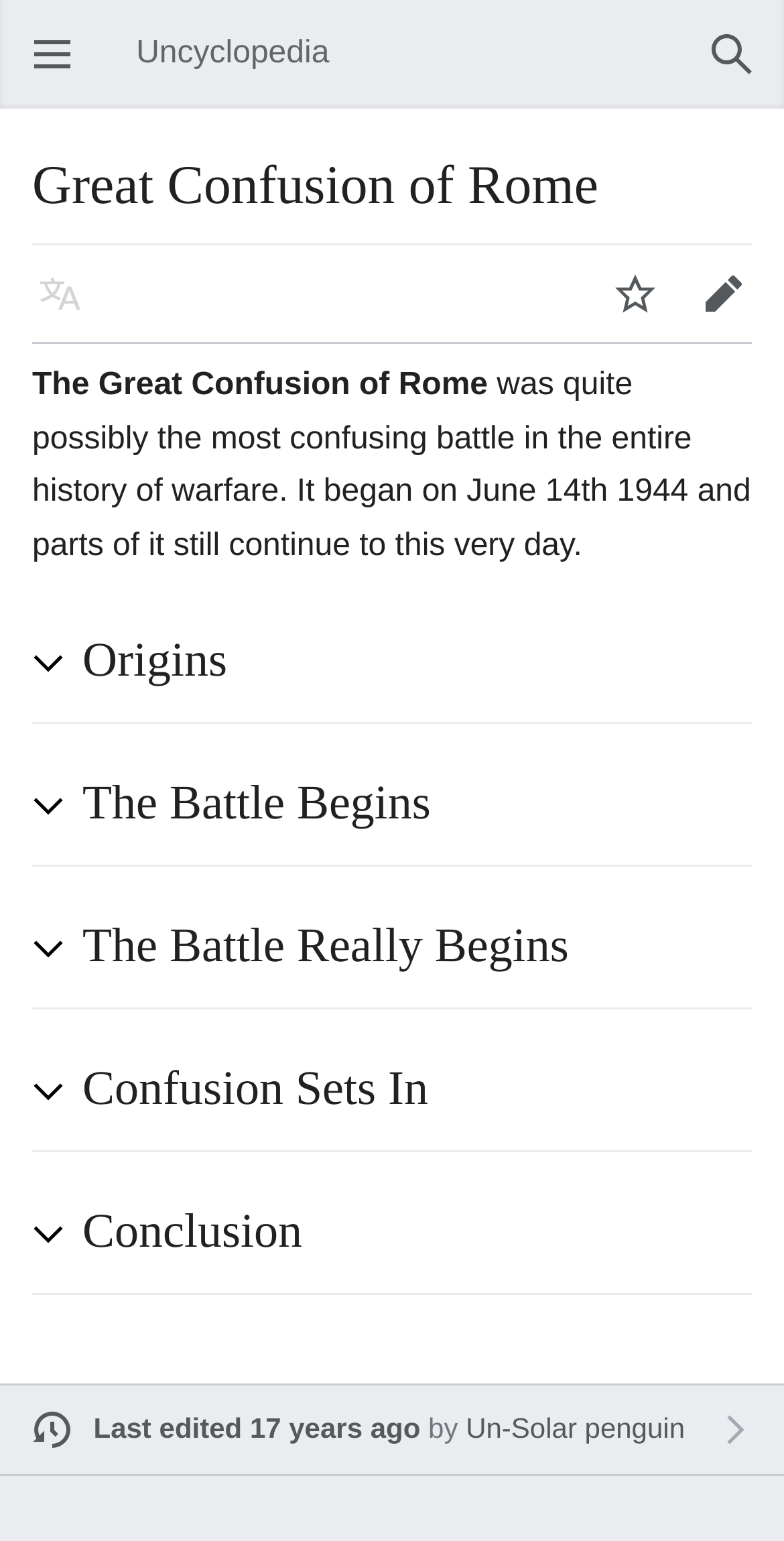Identify the bounding box coordinates of the element that should be clicked to fulfill this task: "Search". The coordinates should be provided as four float numbers between 0 and 1, i.e., [left, top, right, bottom].

[0.877, 0.007, 0.99, 0.064]